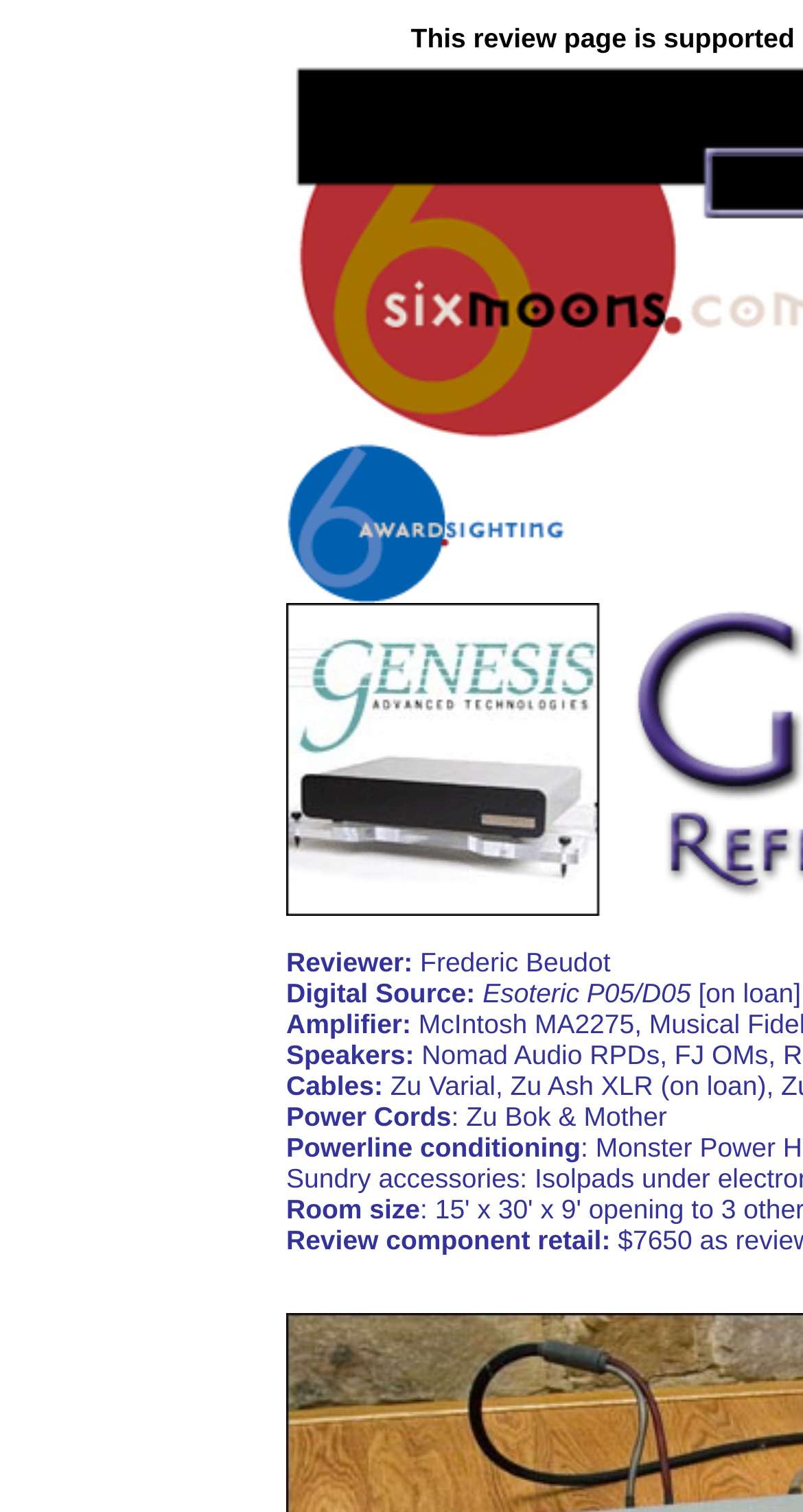Give a concise answer using only one word or phrase for this question:
What is the brand of the power cords used in the review?

Zu Bok & Mother